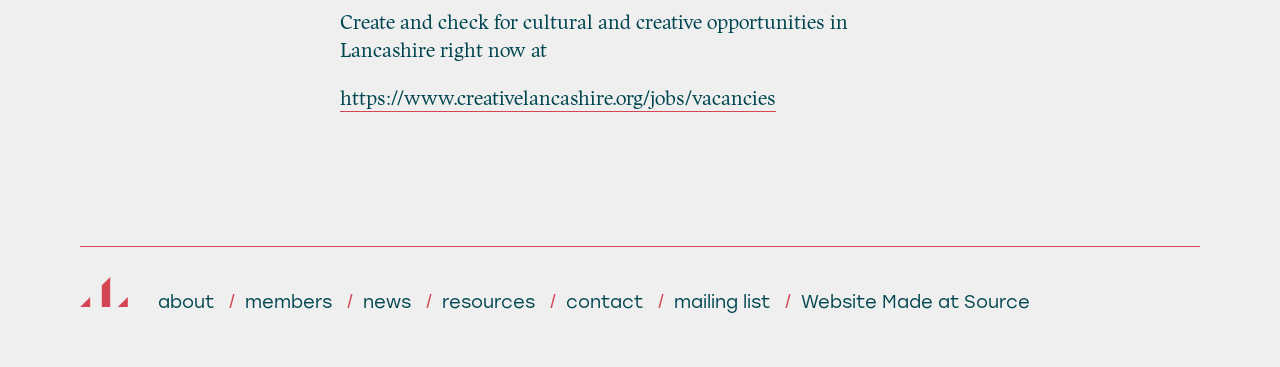Using the webpage screenshot and the element description mailing list, determine the bounding box coordinates. Specify the coordinates in the format (top-left x, top-left y, bottom-right x, bottom-right y) with values ranging from 0 to 1.

[0.527, 0.793, 0.602, 0.853]